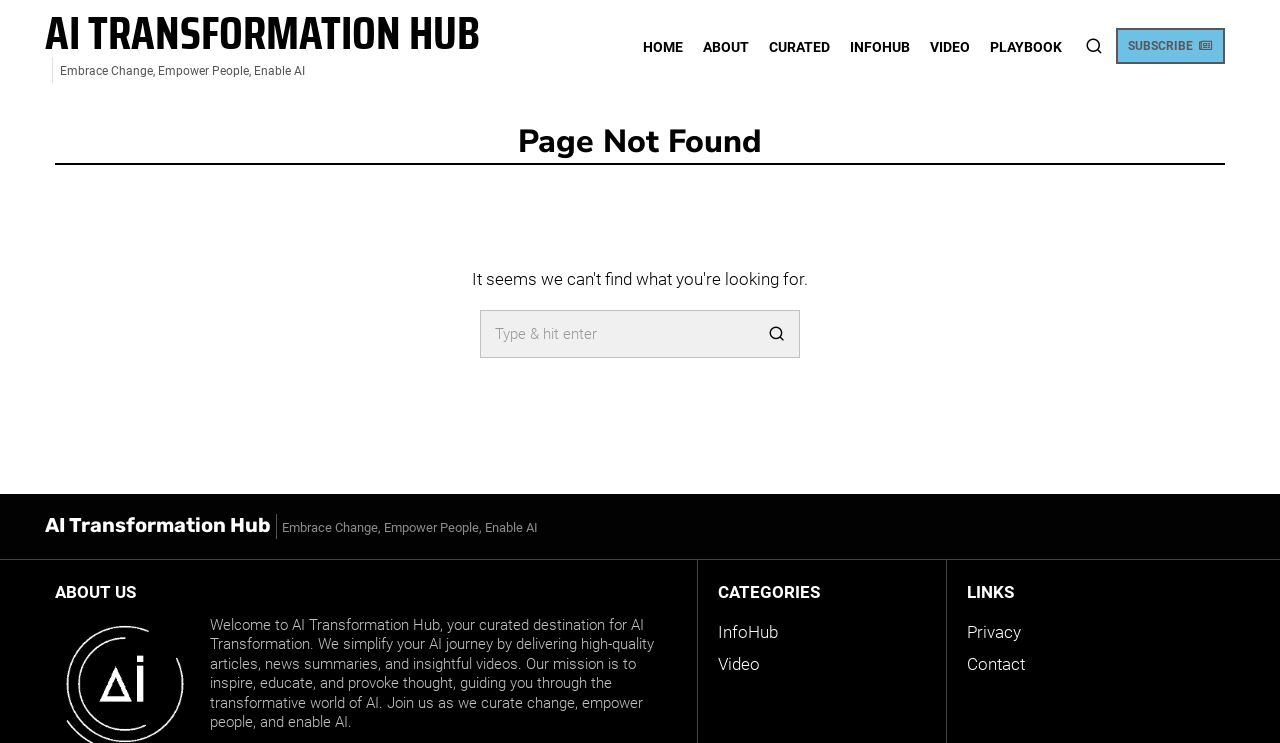Locate the bounding box coordinates of the area where you should click to accomplish the instruction: "visit the about us page".

[0.541, 0.049, 0.593, 0.077]